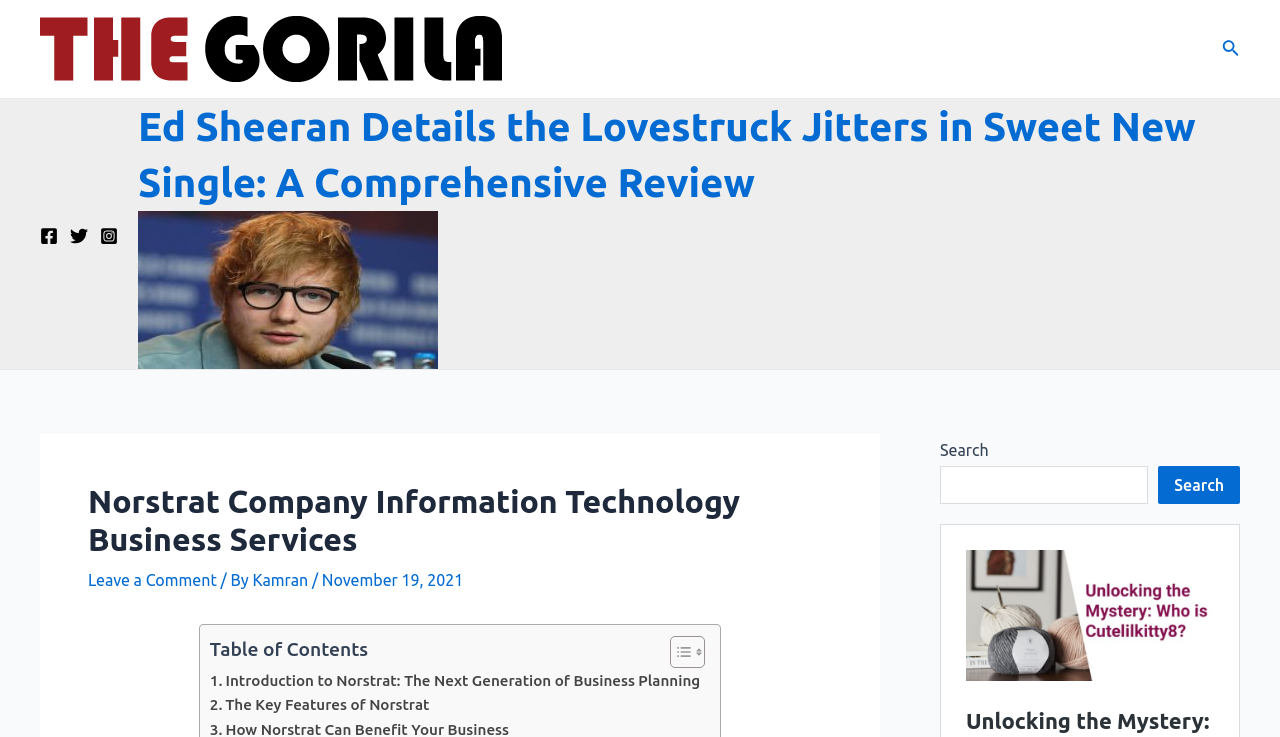Provide a brief response to the question below using a single word or phrase: 
What is the topic of the article?

Ed Sheeran's new single